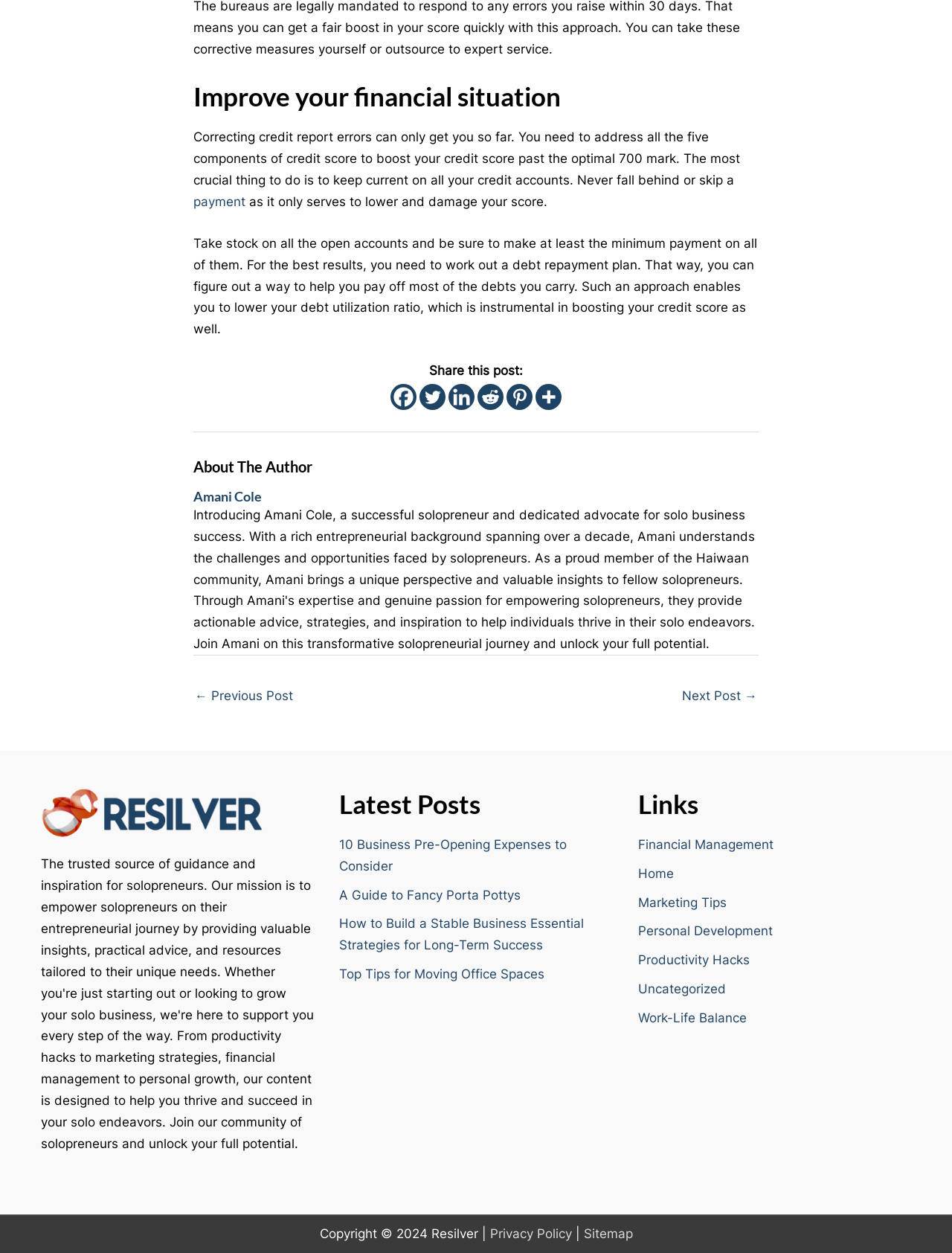Please specify the bounding box coordinates of the clickable region to carry out the following instruction: "Visit the 'Financial Management' page". The coordinates should be four float numbers between 0 and 1, in the format [left, top, right, bottom].

[0.67, 0.668, 0.812, 0.68]